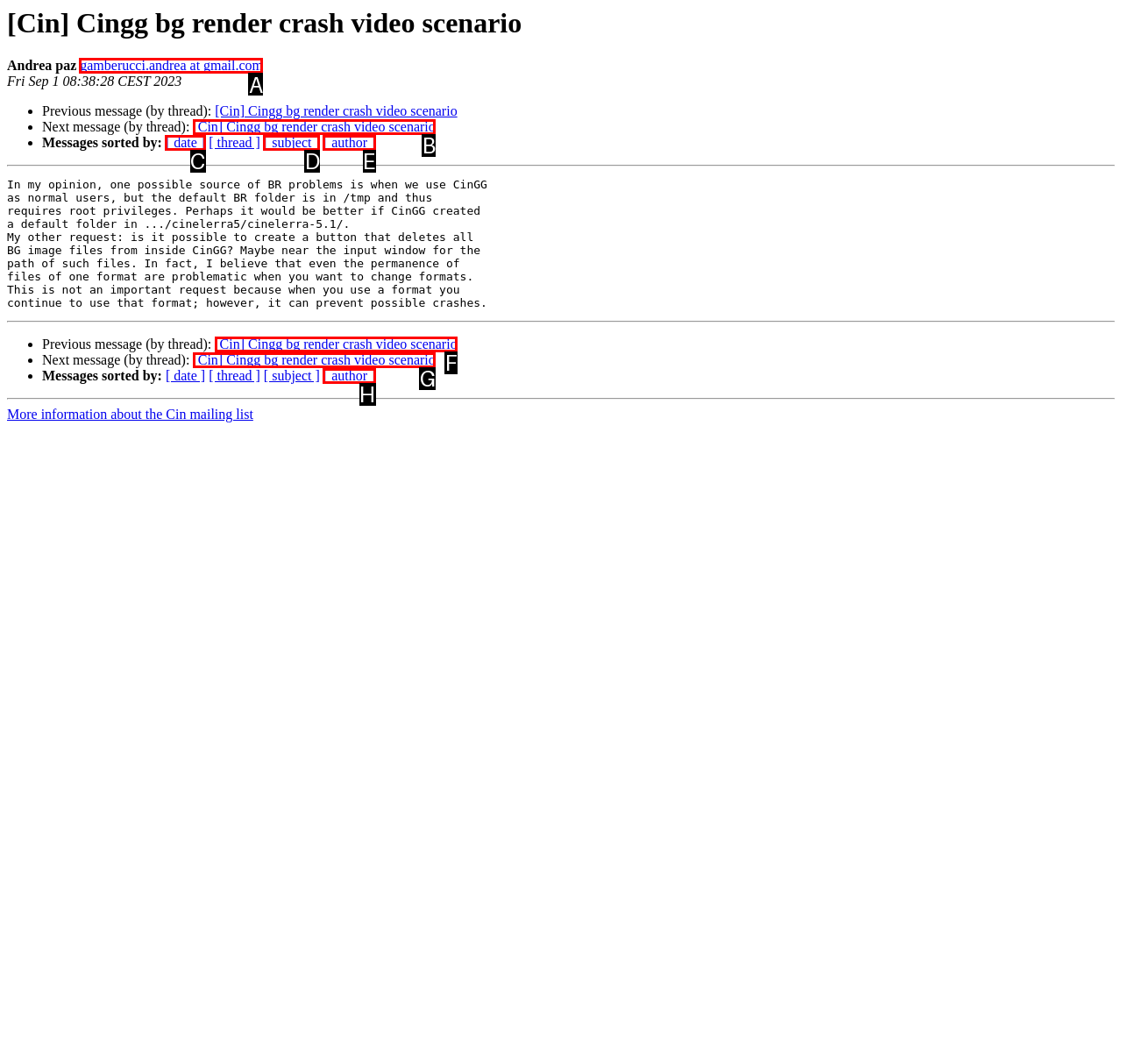From the given options, choose the one to complete the task: Send an email to gamberucci.andrea at gmail.com
Indicate the letter of the correct option.

A